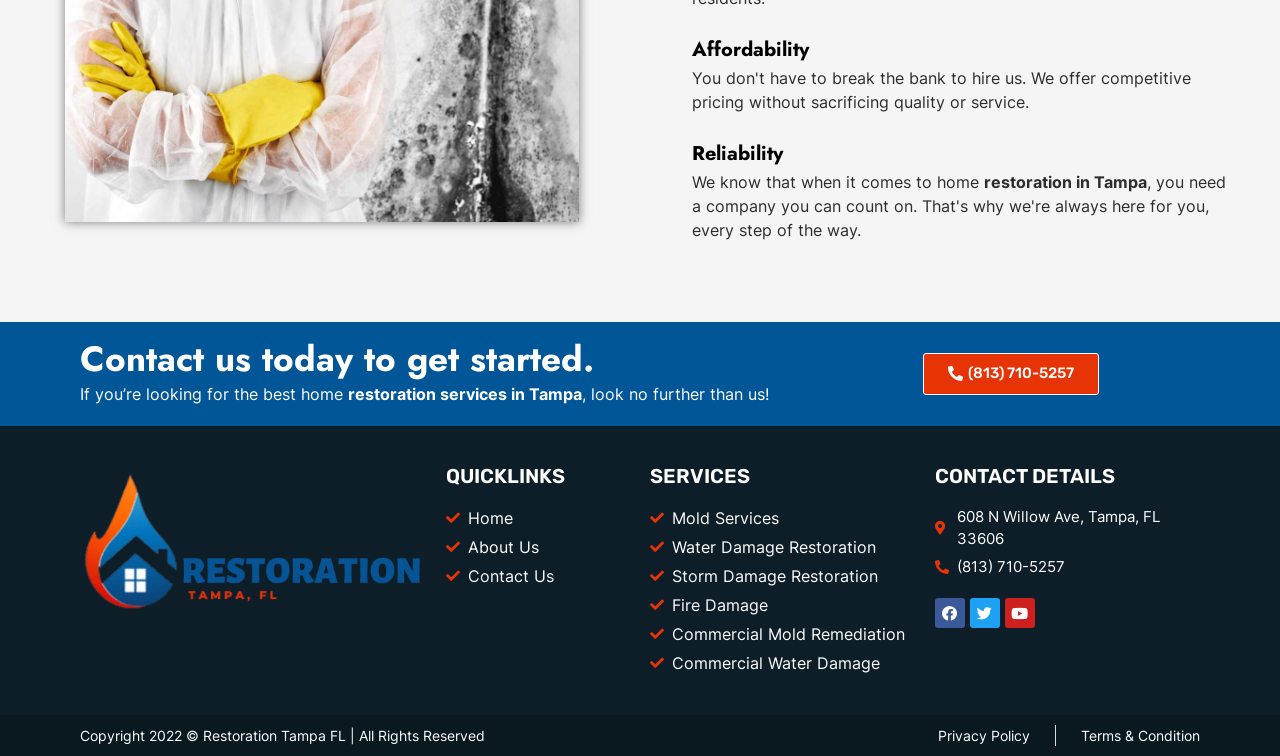What is the phone number to contact?
Provide a detailed answer to the question using information from the image.

I found the phone number by looking at the button element with the text '(813) 710-5257' and also at the link element with the same text, which is likely a contact method.